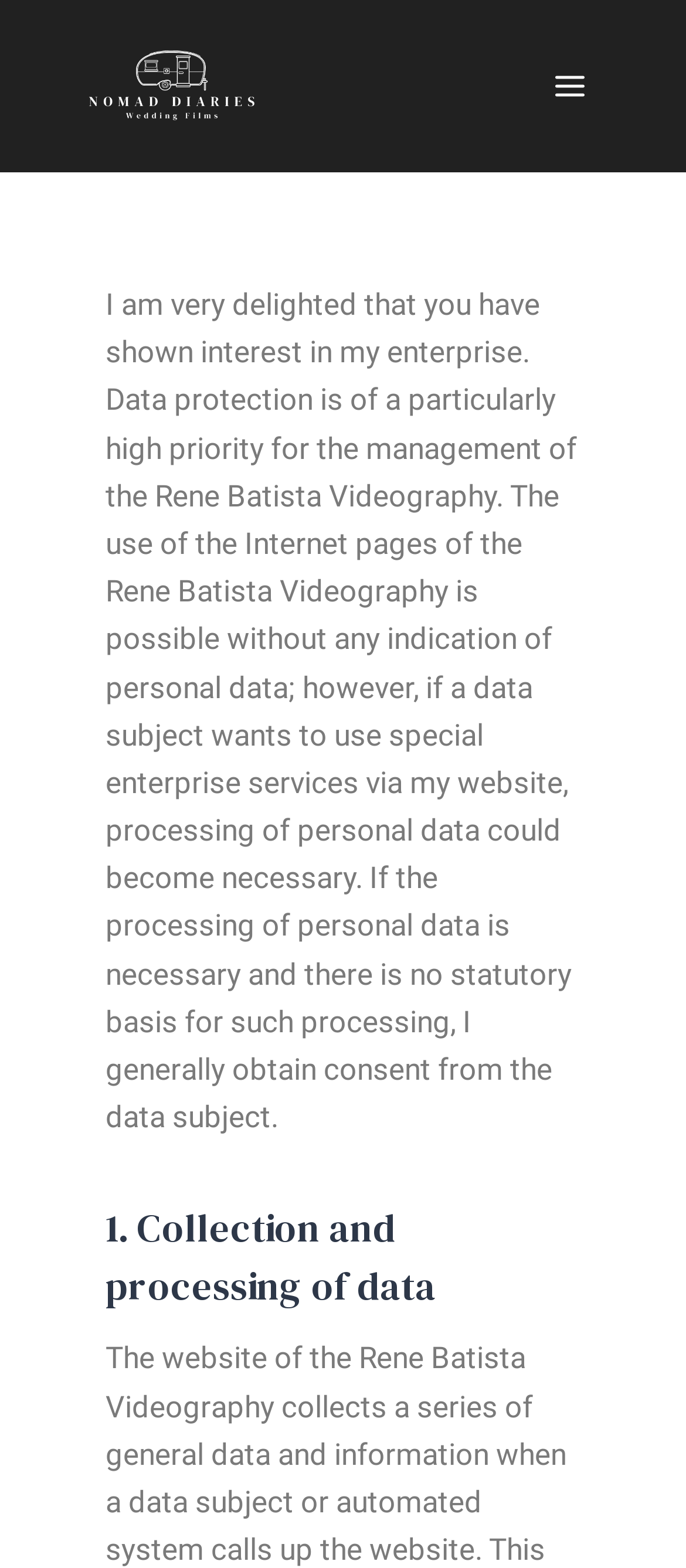For the following element description, predict the bounding box coordinates in the format (top-left x, top-left y, bottom-right x, bottom-right y). All values should be floating point numbers between 0 and 1. Description: Toggle Menu

[0.783, 0.037, 0.877, 0.072]